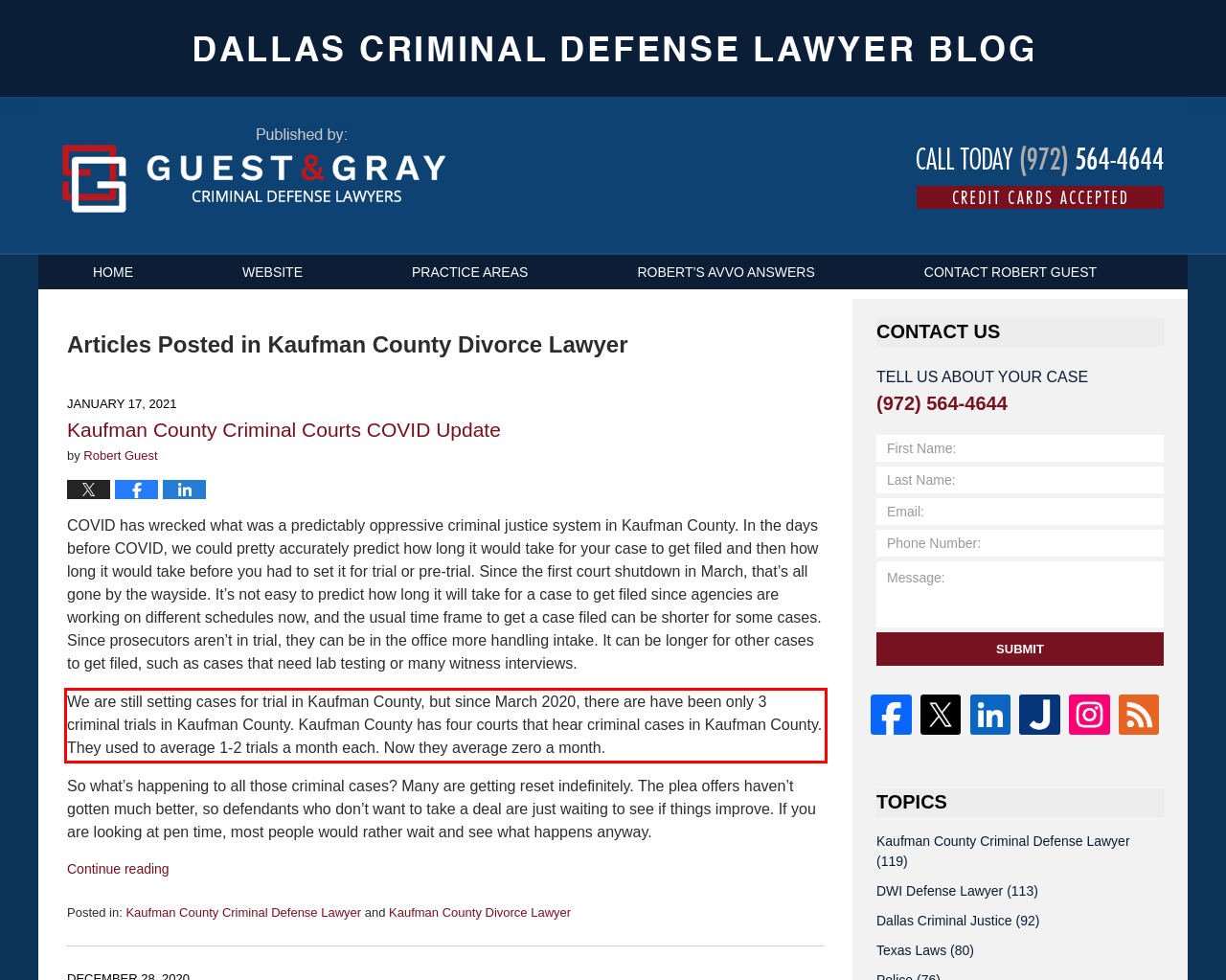By examining the provided screenshot of a webpage, recognize the text within the red bounding box and generate its text content.

We are still setting cases for trial in Kaufman County, but since March 2020, there are have been only 3 criminal trials in Kaufman County. Kaufman County has four courts that hear criminal cases in Kaufman County. They used to average 1-2 trials a month each. Now they average zero a month.